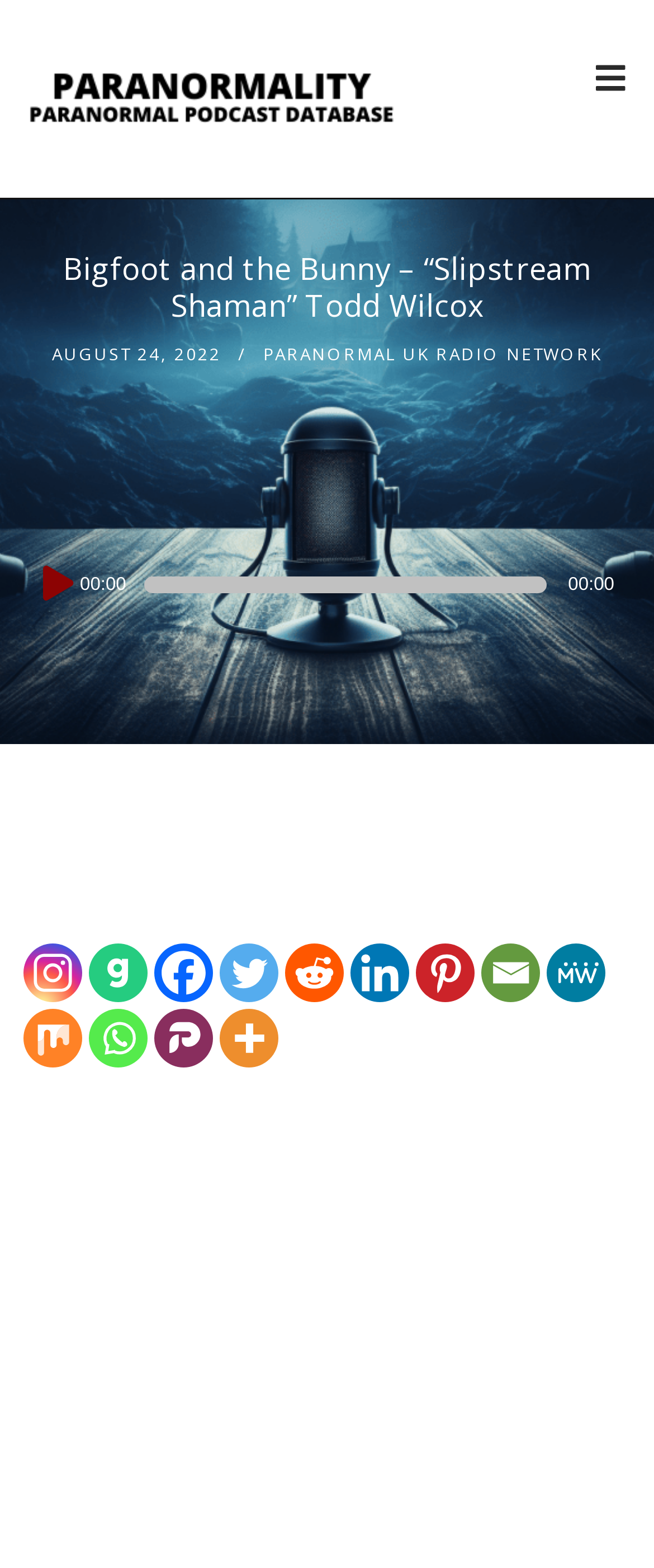Identify the bounding box for the UI element described as: "00:00". The coordinates should be four float numbers between 0 and 1, i.e., [left, top, right, bottom].

[0.221, 0.368, 0.835, 0.379]